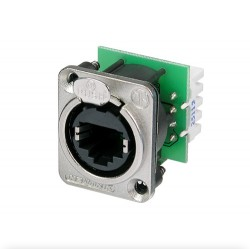Generate a comprehensive description of the image.

The image showcases the Neutrik NE8FDV-YK, a professional-grade RJ45 feedthrough receptacle designed for robust and reliable connections in audio, video, and lighting network applications. It features a D-shape metal flange equipped with a latch lock for secure mounting, and includes necessary installation screws. This connector is part of the etherCON series, known for its durability and suitability for panel mounting, particularly in the demanding environments of the entertainment industry. The NE8FDV-YK is optimized to fit standard panels, ensuring easy integration into existing systems while offering enhanced performance in professional setups.